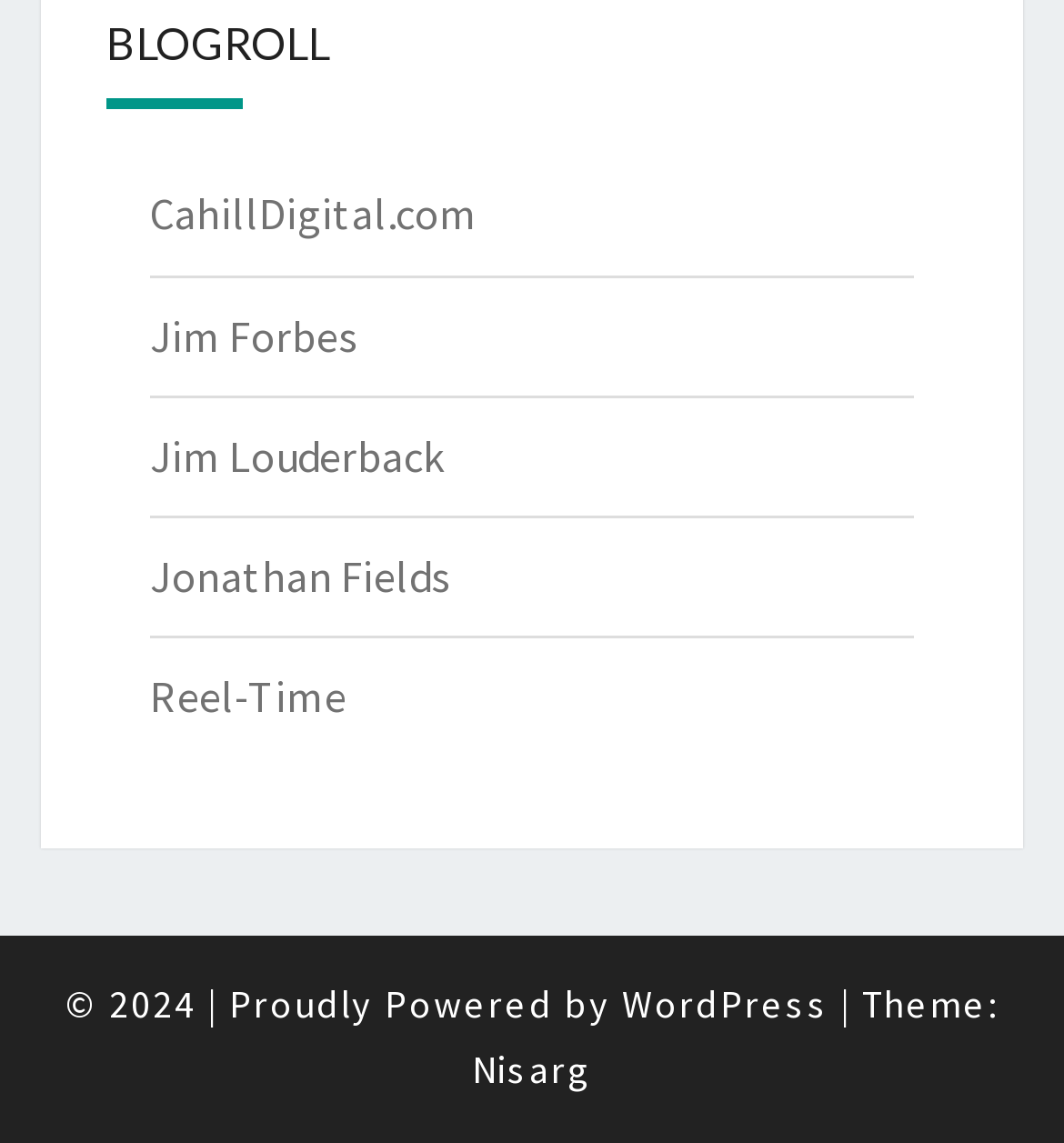What is the name of the theme used by the webpage?
Using the information from the image, give a concise answer in one word or a short phrase.

Nisarg